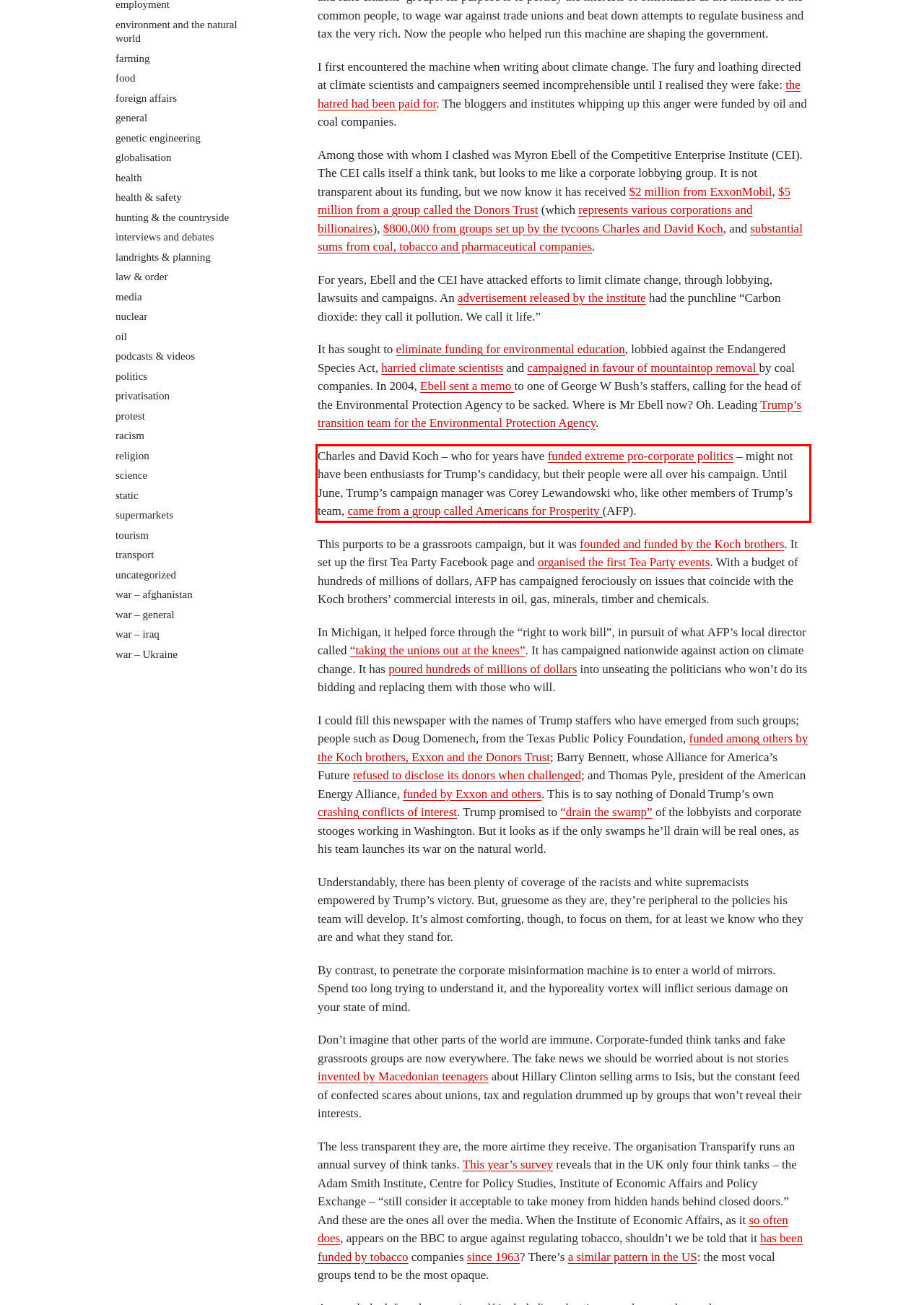You are given a webpage screenshot with a red bounding box around a UI element. Extract and generate the text inside this red bounding box.

Charles and David Koch – who for years have funded extreme pro-corporate politics – might not have been enthusiasts for Trump’s candidacy, but their people were all over his campaign. Until June, Trump’s campaign manager was Corey Lewandowski who, like other members of Trump’s team, came from a group called Americans for Prosperity (AFP).